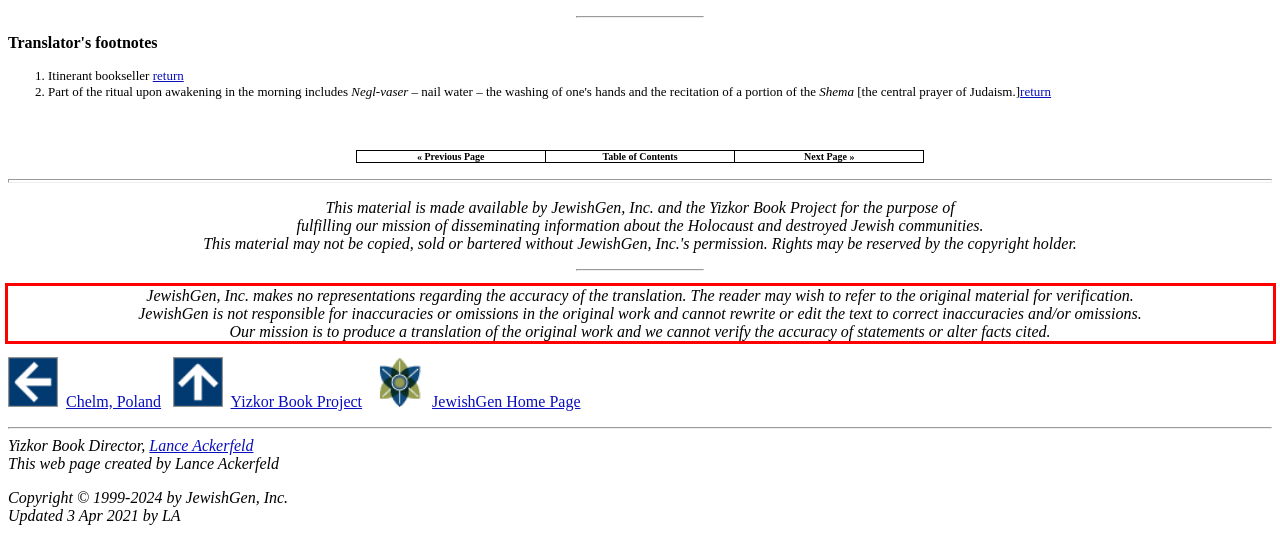The screenshot provided shows a webpage with a red bounding box. Apply OCR to the text within this red bounding box and provide the extracted content.

JewishGen, Inc. makes no representations regarding the accuracy of the translation. The reader may wish to refer to the original material for verification. JewishGen is not responsible for inaccuracies or omissions in the original work and cannot rewrite or edit the text to correct inaccuracies and/or omissions. Our mission is to produce a translation of the original work and we cannot verify the accuracy of statements or alter facts cited.